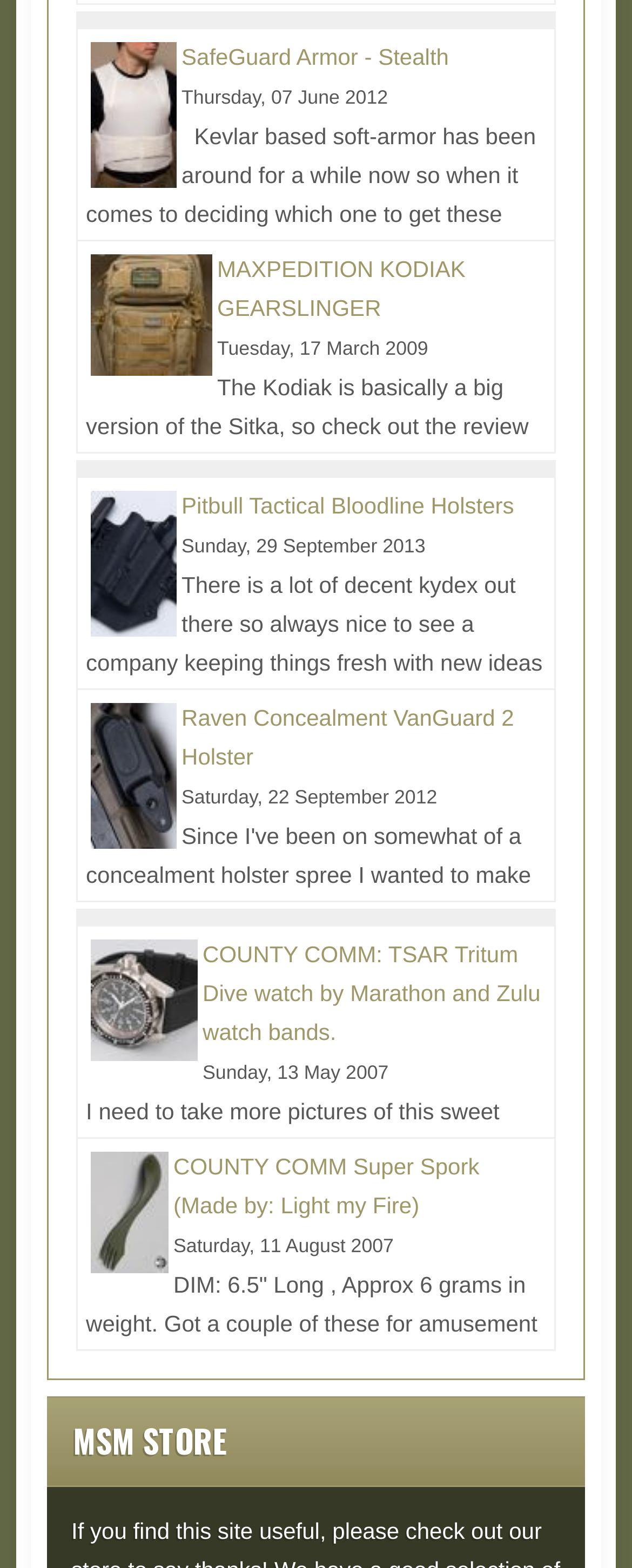Please identify the bounding box coordinates of where to click in order to follow the instruction: "Explore the Raven Concealment VanGuard 2 Holster review".

[0.287, 0.449, 0.813, 0.49]